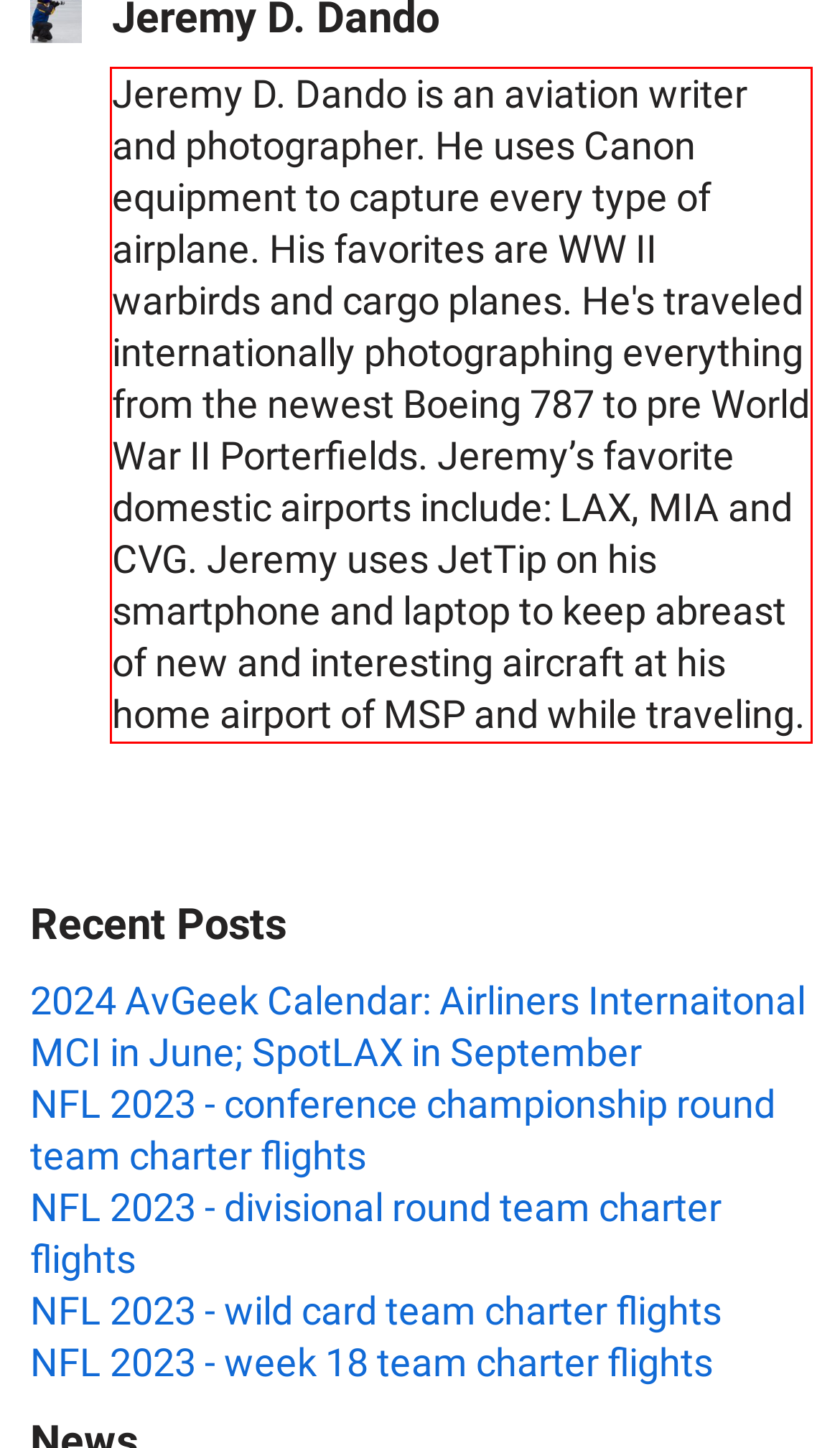Please identify and extract the text content from the UI element encased in a red bounding box on the provided webpage screenshot.

Jeremy D. Dando is an aviation writer and photographer. He uses Canon equipment to capture every type of airplane. His favorites are WW II warbirds and cargo planes. He's traveled internationally photographing everything from the newest Boeing 787 to pre World War II Porterfields. Jeremy’s favorite domestic airports include: LAX, MIA and CVG. Jeremy uses JetTip on his smartphone and laptop to keep abreast of new and interesting aircraft at his home airport of MSP and while traveling.